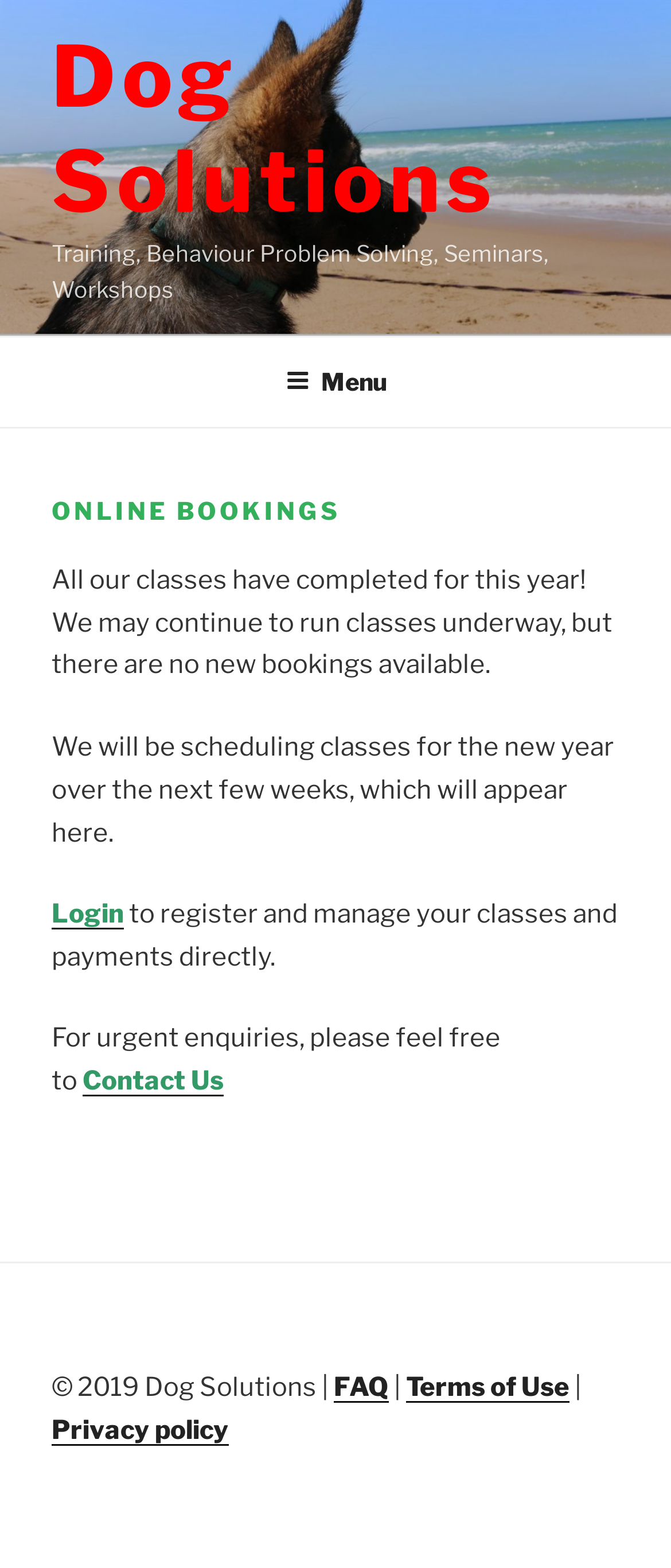Identify the bounding box coordinates of the HTML element based on this description: "Privacy policy".

[0.077, 0.903, 0.341, 0.922]